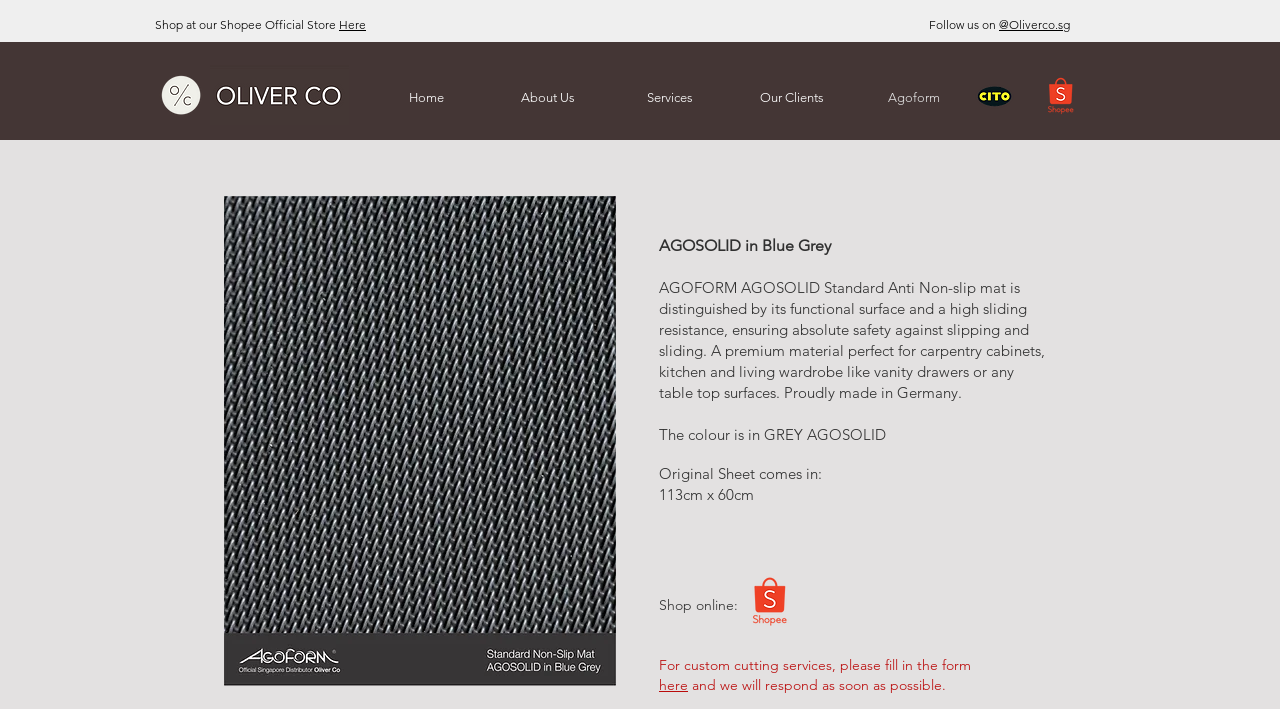Find the bounding box coordinates of the clickable element required to execute the following instruction: "Shop at our Shopee Official Store". Provide the coordinates as four float numbers between 0 and 1, i.e., [left, top, right, bottom].

[0.121, 0.023, 0.286, 0.045]